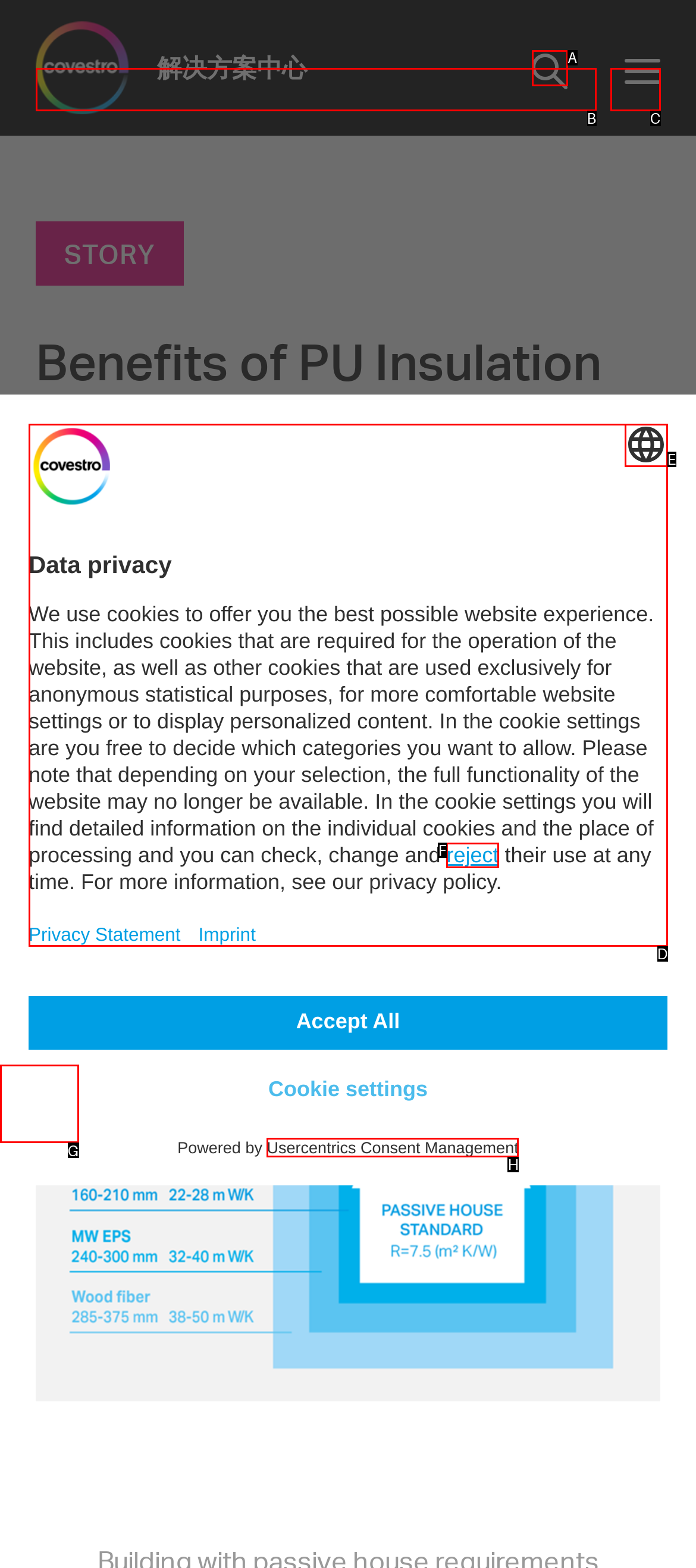Specify which element within the red bounding boxes should be clicked for this task: Open the Data privacy dialog Respond with the letter of the correct option.

G